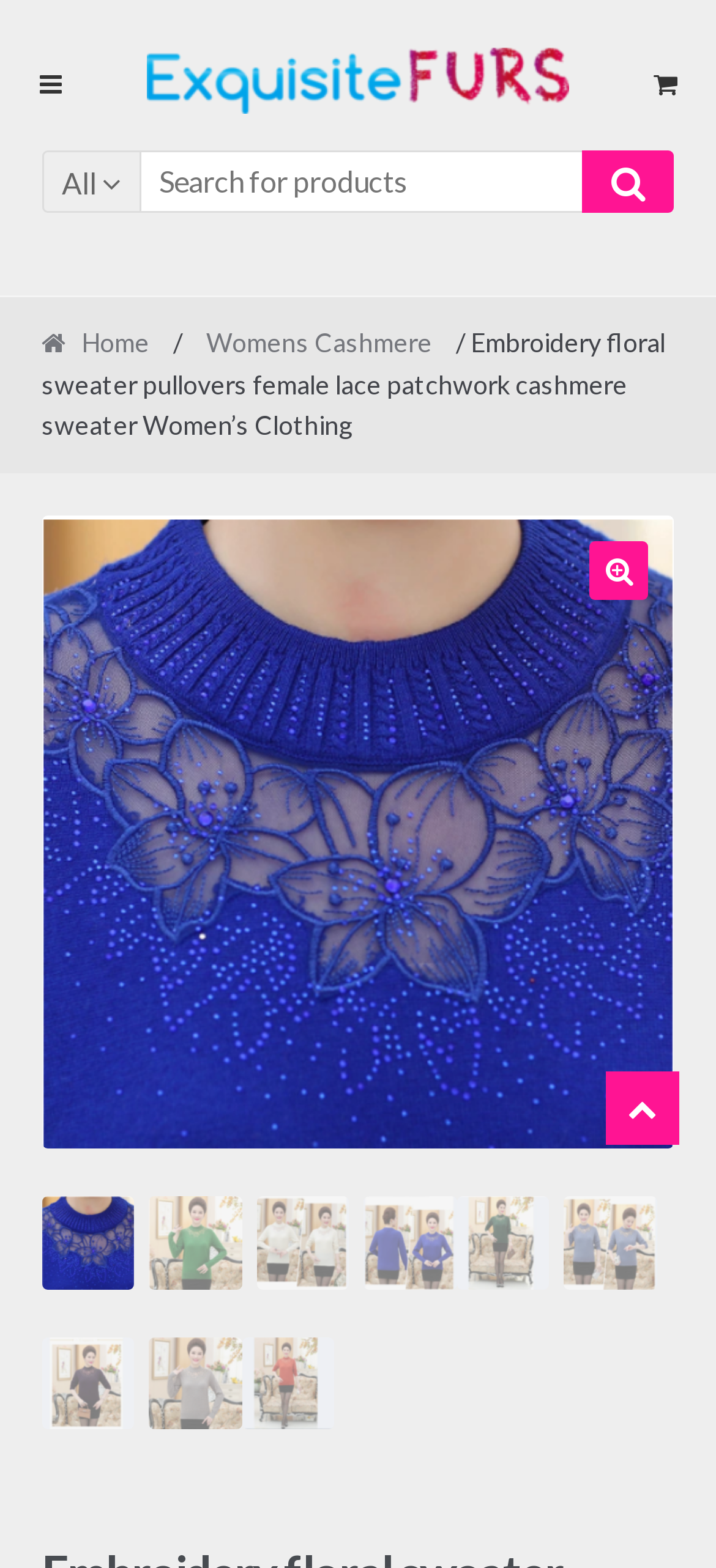Utilize the details in the image to thoroughly answer the following question: What material is the sweater made of?

The webpage mentions the softness of cashmere, implying that the embroidery floral sweater is made of this material. This inference is made based on the context of the webpage's content, which highlights the sweater's features and benefits.